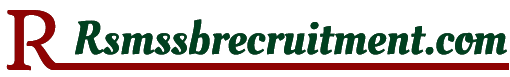What color is the underline in the logo?
Provide a fully detailed and comprehensive answer to the question.

The caption specifically mentions that the logo has a 'distinctive red underline' which adds emphasis, implying that the underline is prominently red in color.